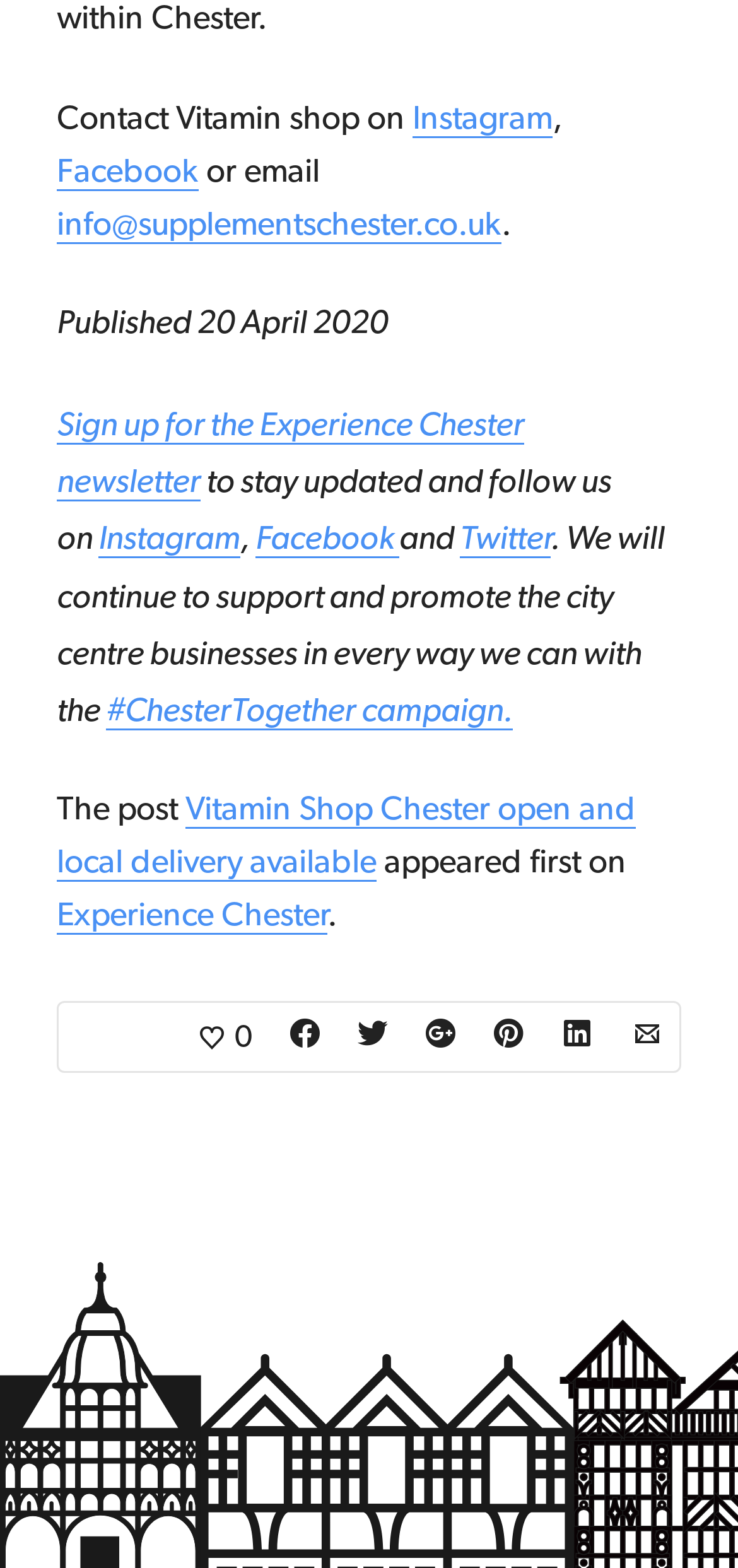Answer the following inquiry with a single word or phrase:
What is the name of the campaign mentioned?

#ChesterTogether